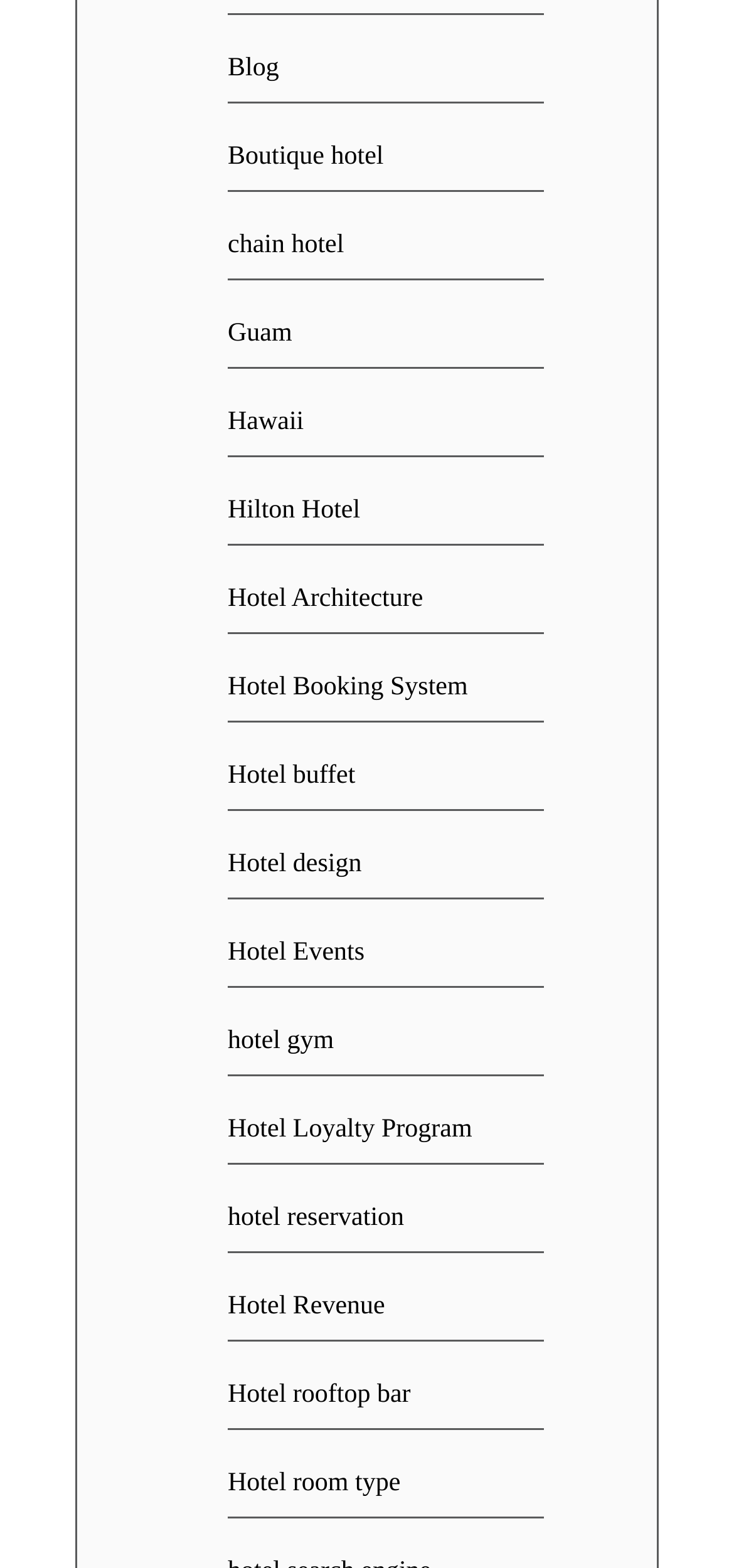How many links related to hotel services are there?
Examine the image closely and answer the question with as much detail as possible.

I counted the links related to hotel services, which are 'Hotel Booking System', 'Hotel buffet', 'Hotel gym', 'Hotel Events', and 'Hotel rooftop bar', and found that there are 5 links.